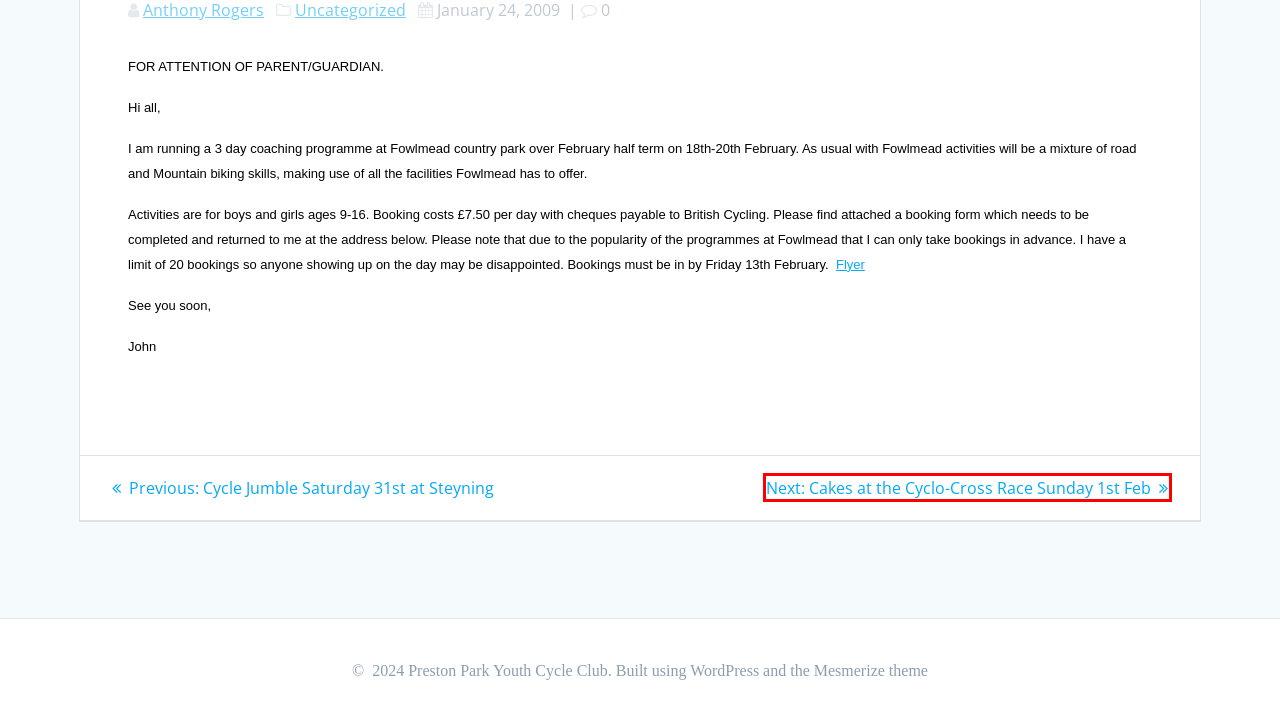You have a screenshot of a webpage with a red bounding box around a UI element. Determine which webpage description best matches the new webpage that results from clicking the element in the bounding box. Here are the candidates:
A. Cakes at the Cyclo-Cross Race Sunday 1st Feb – Preston Park Youth Cycle Club
B. Policies and protocols – Preston Park Youth Cycle Club
C. Cycle Jumble Saturday 31st at Steyning – Preston Park Youth Cycle Club
D. Past members – Preston Park Youth Cycle Club
E. Regional Racing – Preston Park Youth Cycle Club
F. News – Preston Park Youth Cycle Club
G. PPYCC club kit – Preston Park Youth Cycle Club
H. Volunteering – Preston Park Youth Cycle Club

A